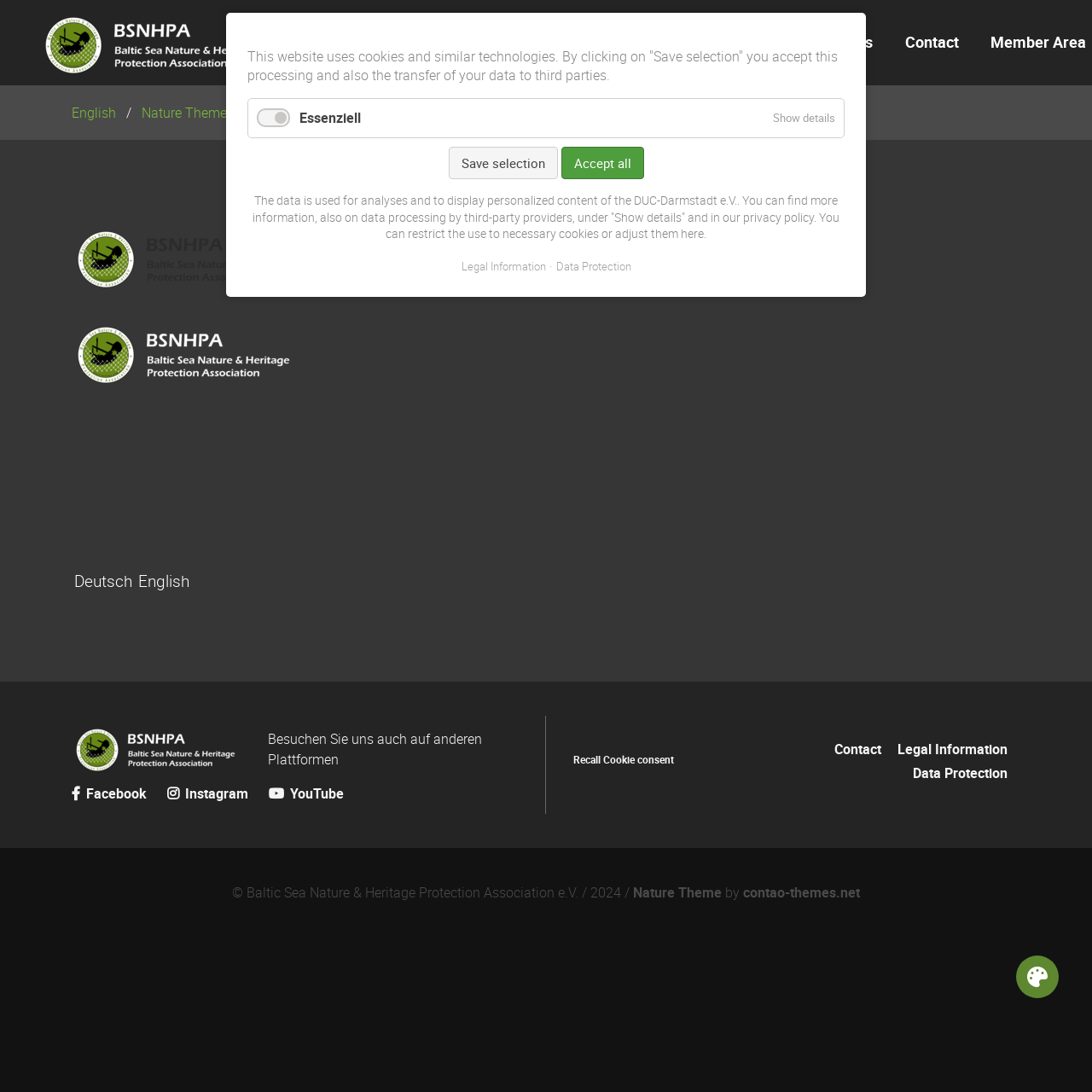Locate the bounding box of the UI element described by: "Show details Hide details" in the given webpage screenshot.

[0.7, 0.09, 0.773, 0.126]